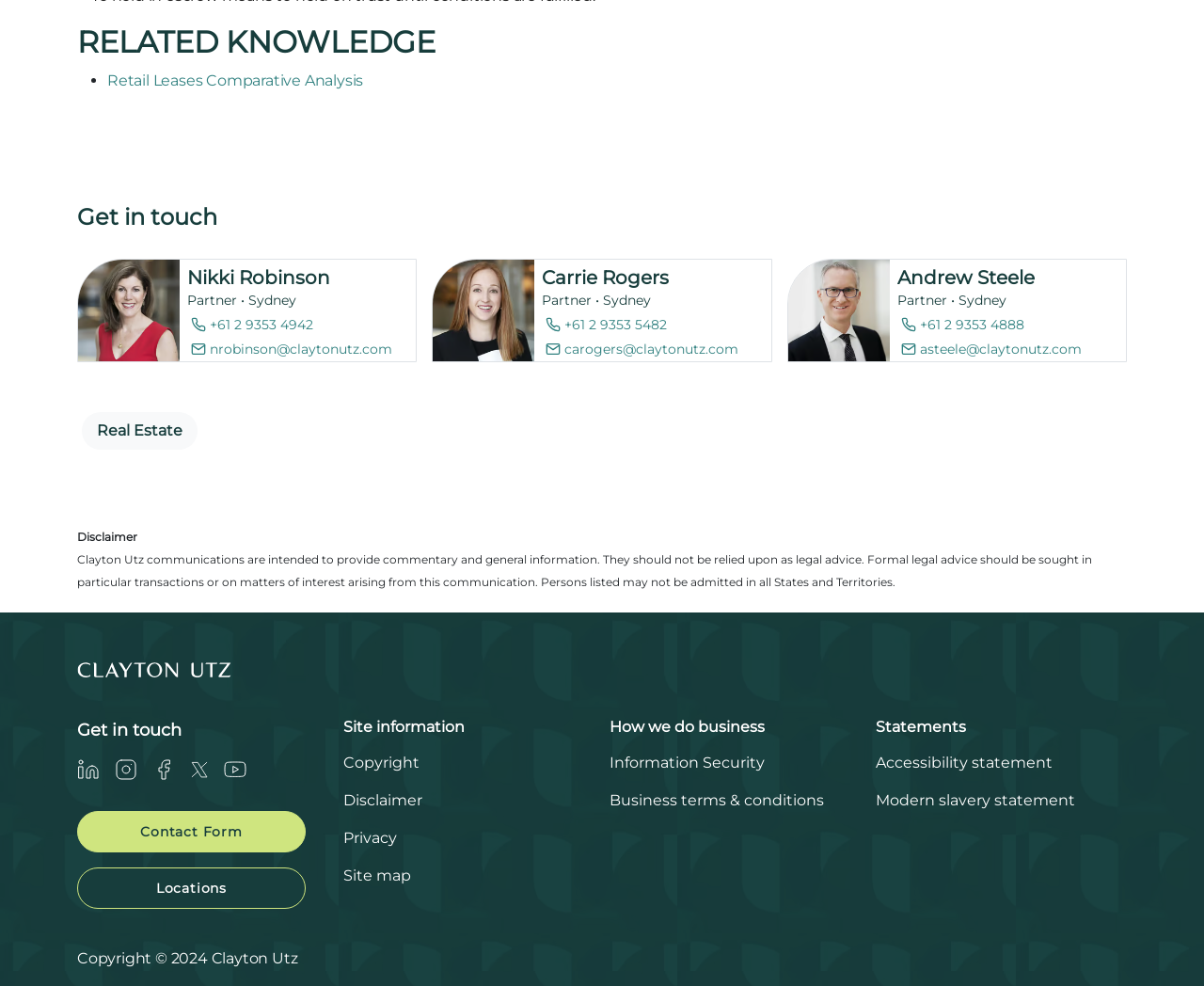Determine the bounding box coordinates of the target area to click to execute the following instruction: "Get in touch with Nikki Robinson."

[0.155, 0.267, 0.329, 0.296]